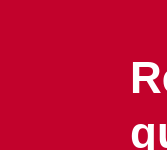What type of service is being offered?
Use the image to answer the question with a single word or phrase.

Construction estimation